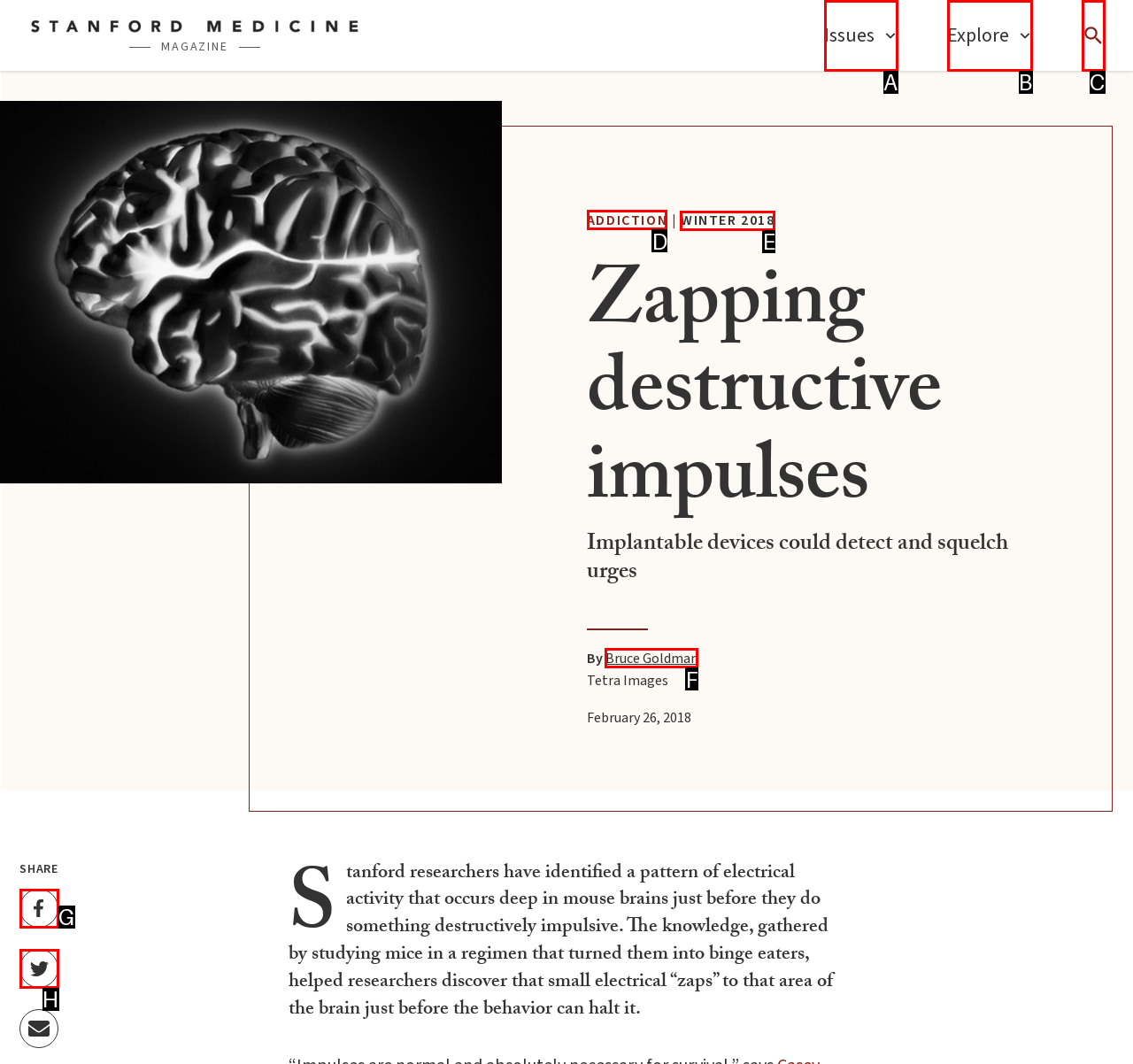Choose the HTML element to click for this instruction: Read more articles on addiction Answer with the letter of the correct choice from the given options.

D